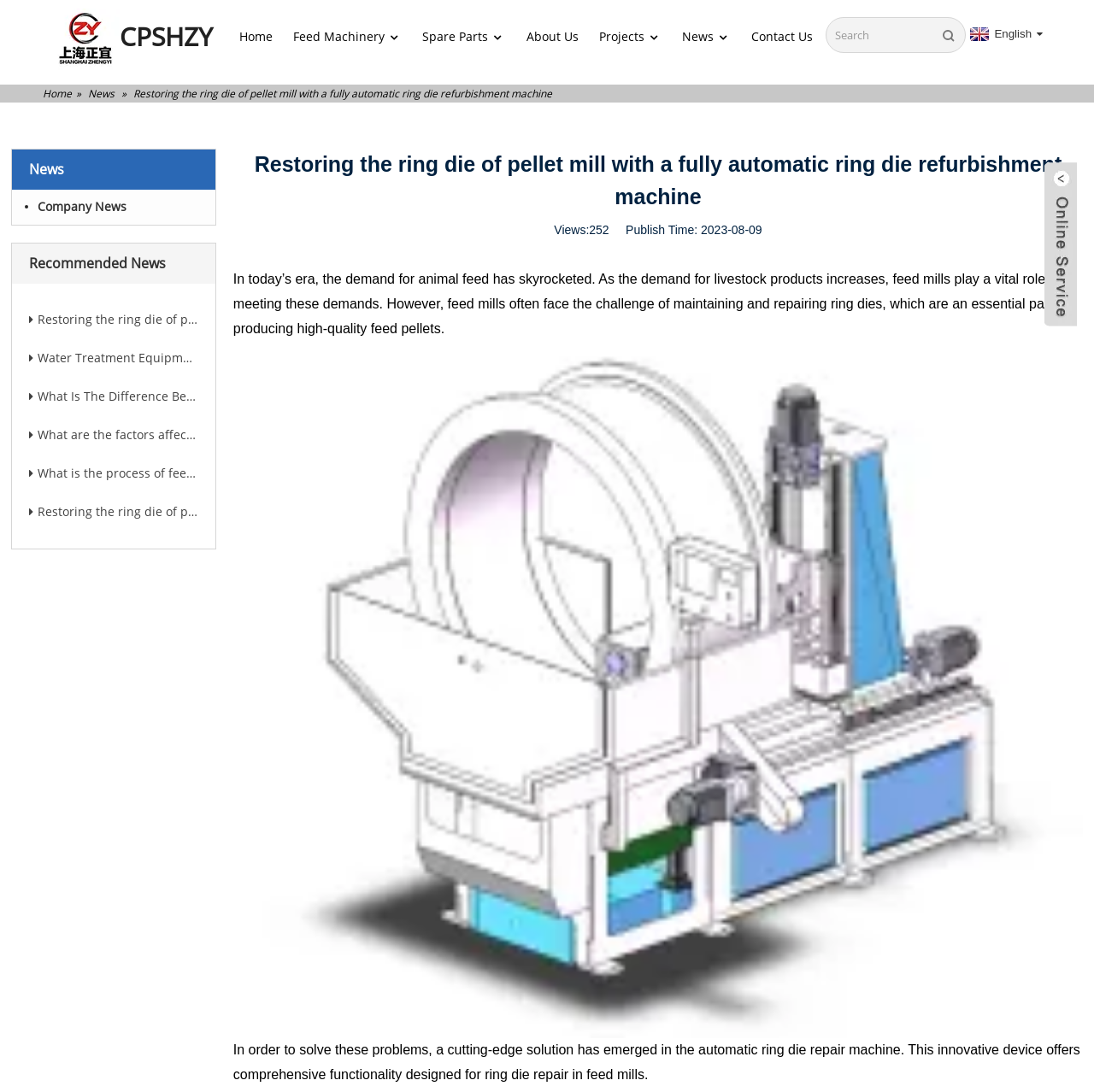Please answer the following question using a single word or phrase: How many views does the article have?

252